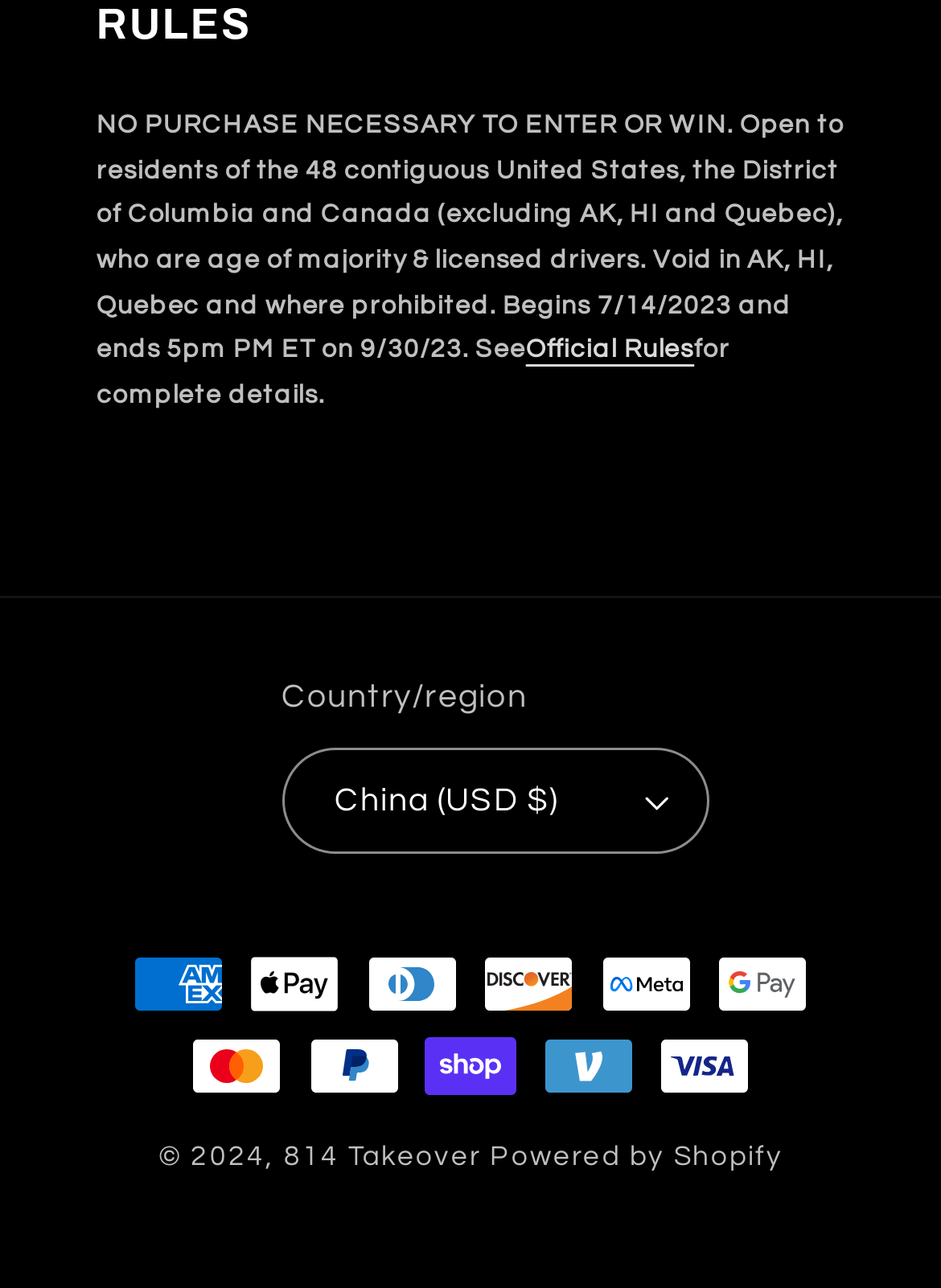Provide a one-word or short-phrase response to the question:
How many links are there at the bottom of the page?

3